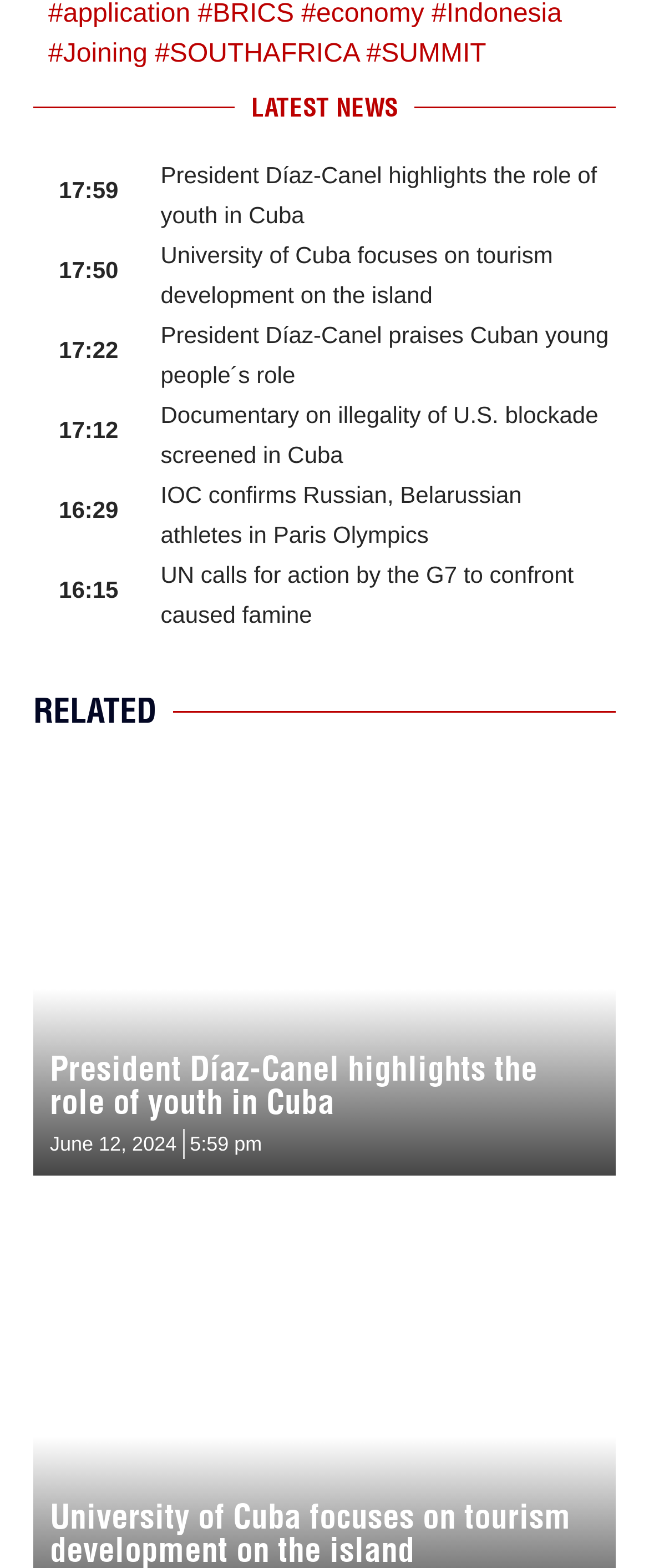What is the category of the news article?
Please provide a single word or phrase as your answer based on the image.

LATEST NEWS